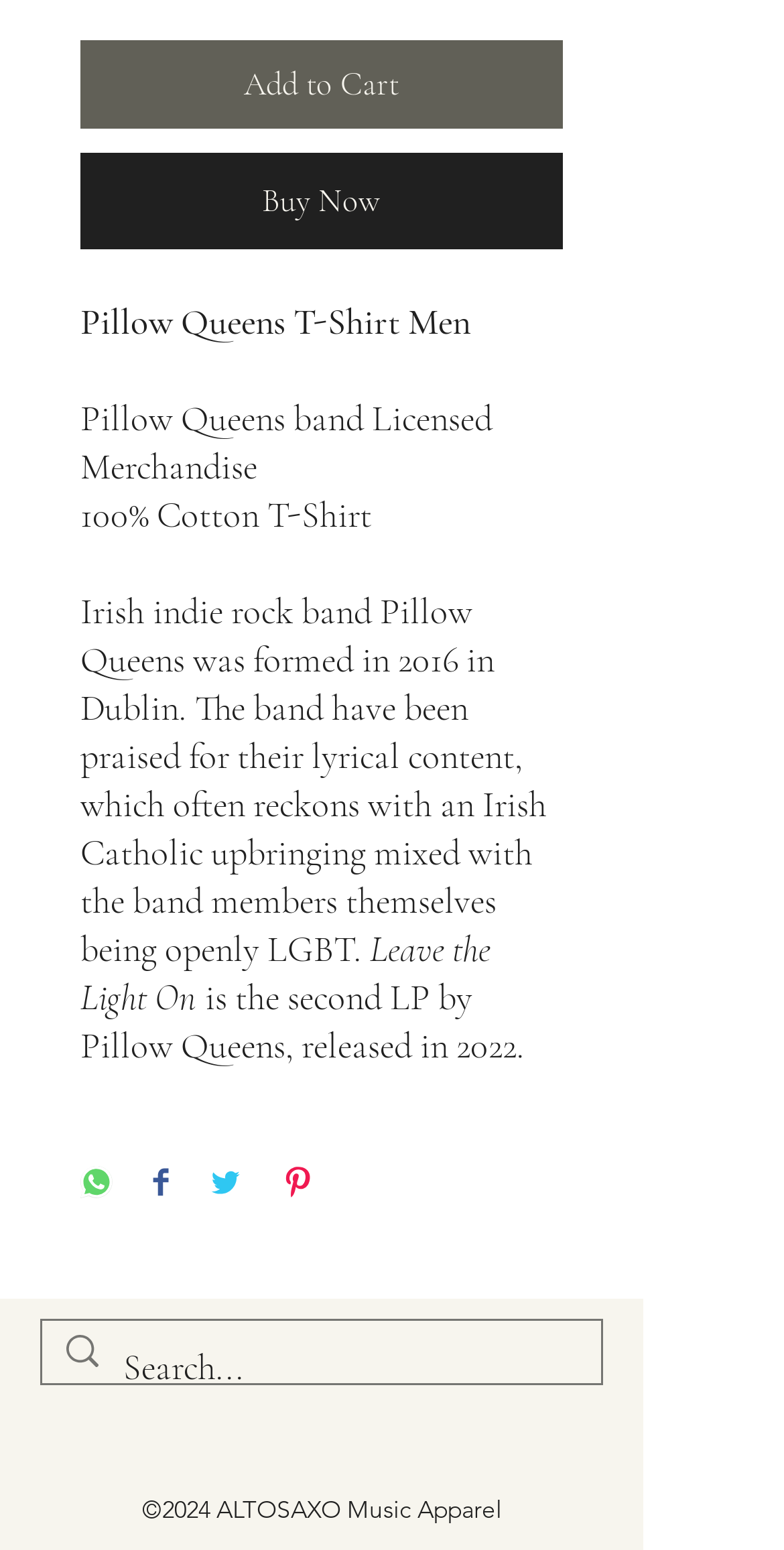What is the name of the album?
Based on the screenshot, answer the question with a single word or phrase.

Leave the Light On